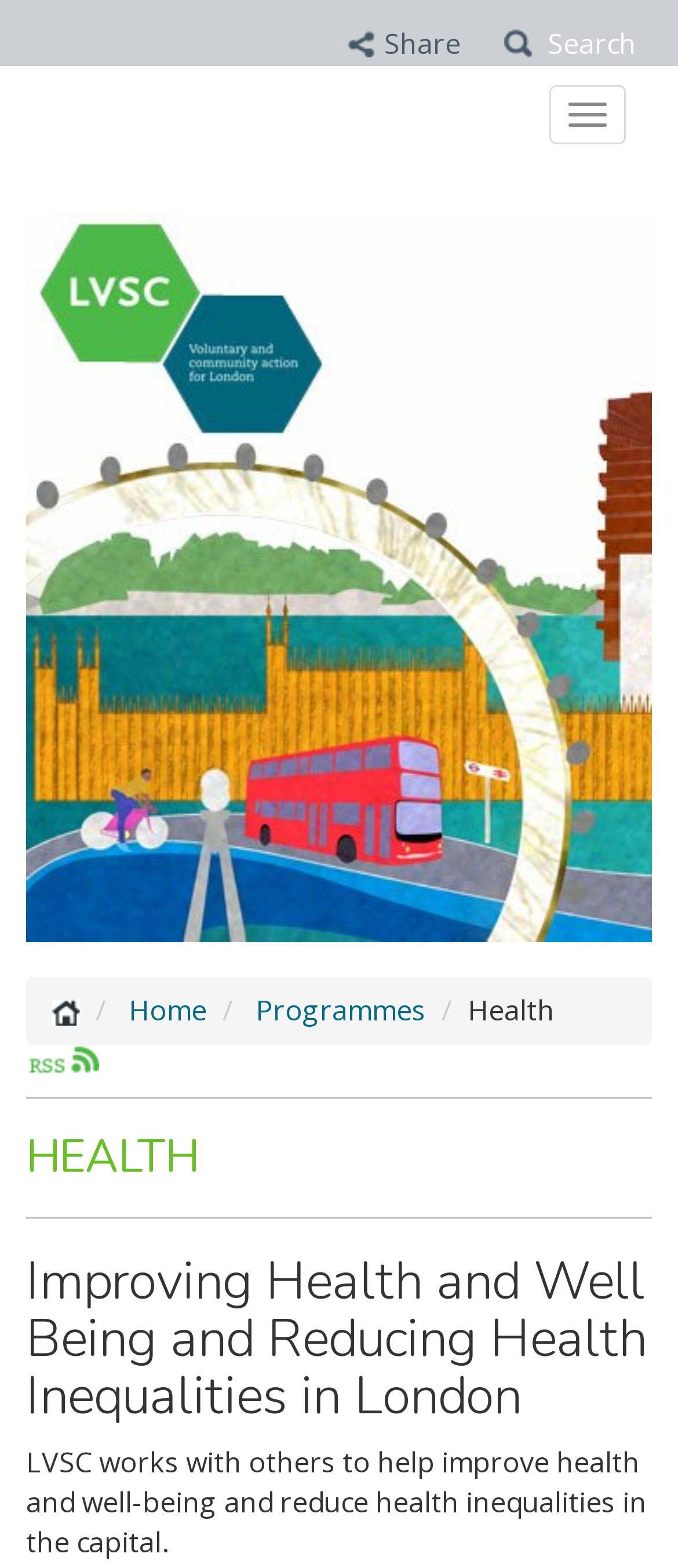Please find the bounding box coordinates (top-left x, top-left y, bottom-right x, bottom-right y) in the screenshot for the UI element described as follows: alt="LVSC Home Page"

[0.077, 0.632, 0.118, 0.656]